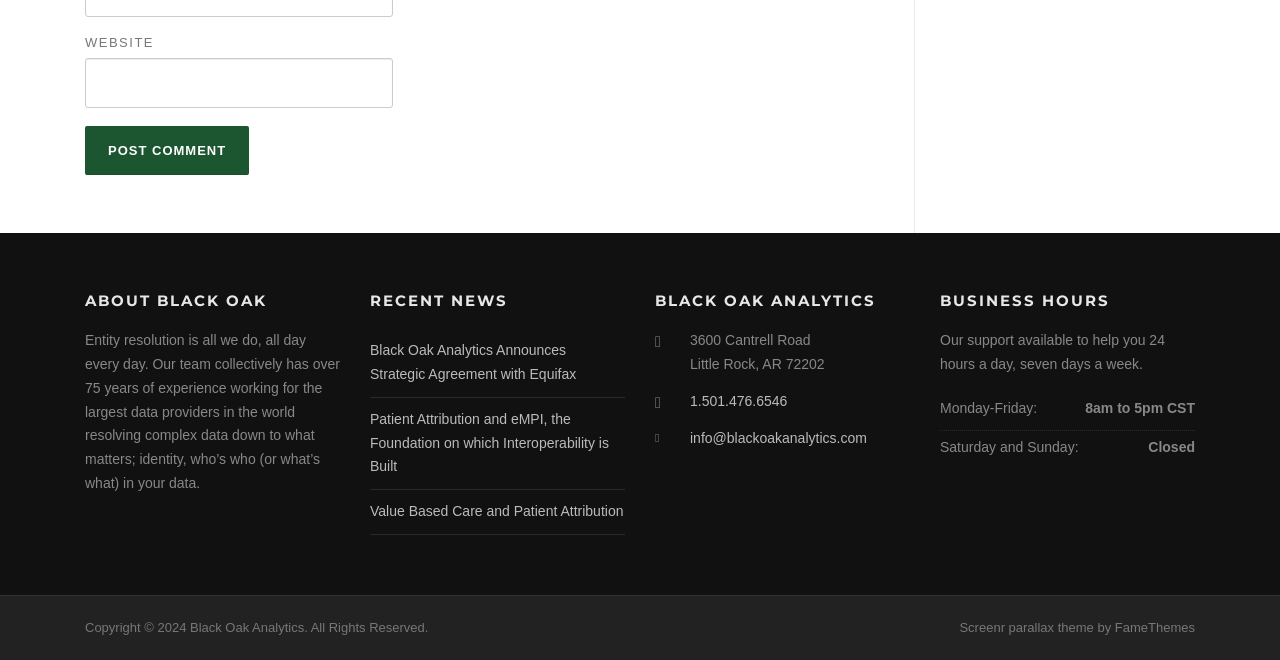What is the phone number of Black Oak Analytics?
Carefully examine the image and provide a detailed answer to the question.

The phone number of Black Oak Analytics can be found in the 'BLACK OAK ANALYTICS' section of the webpage, which provides the company's contact information, including the phone number 1.501.476.6546.